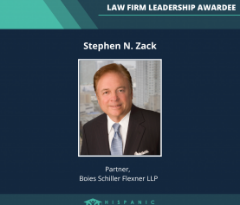Provide a thorough description of what you see in the image.

The image features Stephen N. Zack, who has been recognized as the recipient of the Law Firm Leadership Award by the Hispanic National Bar Foundation (HNBF). He is depicted in a professional attire, emanating confidence and leadership. The background is a deep blue, contrasting with his well-groomed appearance. Below his portrait, his designation as a Partner at Boies Schiller Flexner LLP highlights his esteemed position in the legal field. This acknowledgment signifies his contributions to the profession and the Hispanic community, aligning with HNBF's mission to promote diversity and leadership within the legal sector.